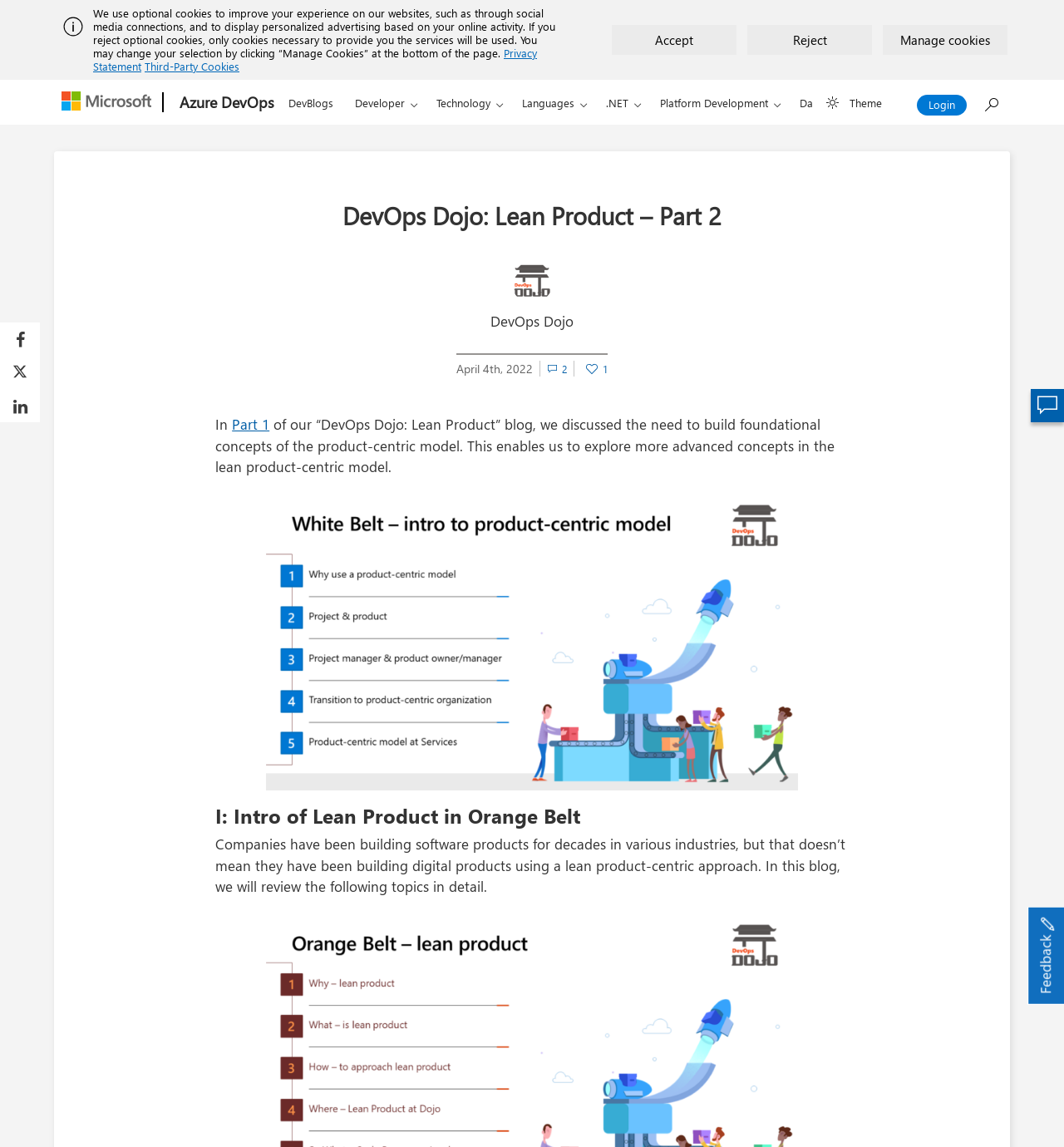Based on the element description: "Get a Quote", identify the UI element and provide its bounding box coordinates. Use four float numbers between 0 and 1, [left, top, right, bottom].

None